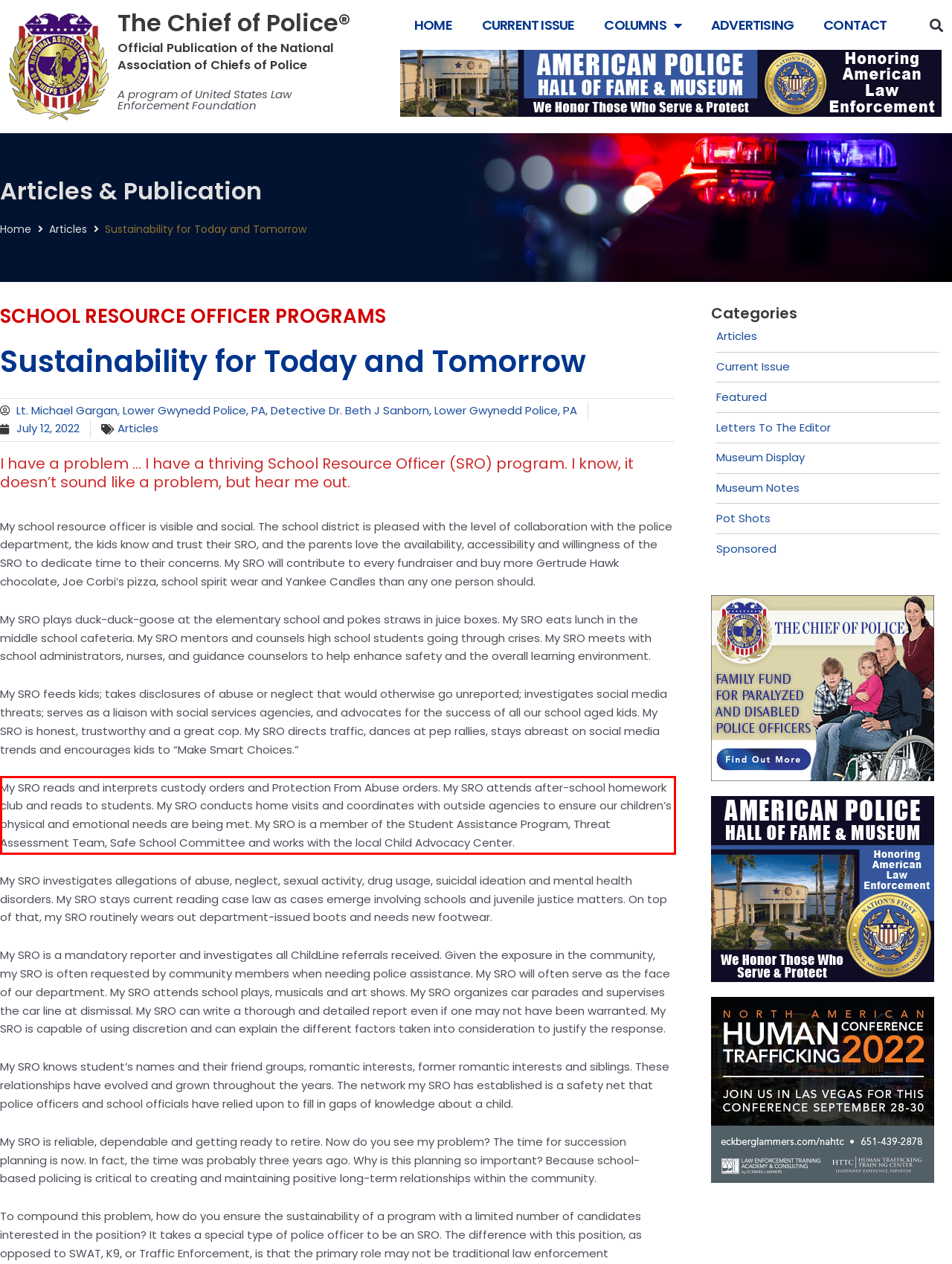Using the provided screenshot, read and generate the text content within the red-bordered area.

My SRO reads and interprets custody orders and Protection From Abuse orders. My SRO attends after-school homework club and reads to students. My SRO conducts home visits and coordinates with outside agencies to ensure our children’s physical and emotional needs are being met. My SRO is a member of the Student Assistance Program, Threat Assessment Team, Safe School Committee and works with the local Child Advocacy Center.